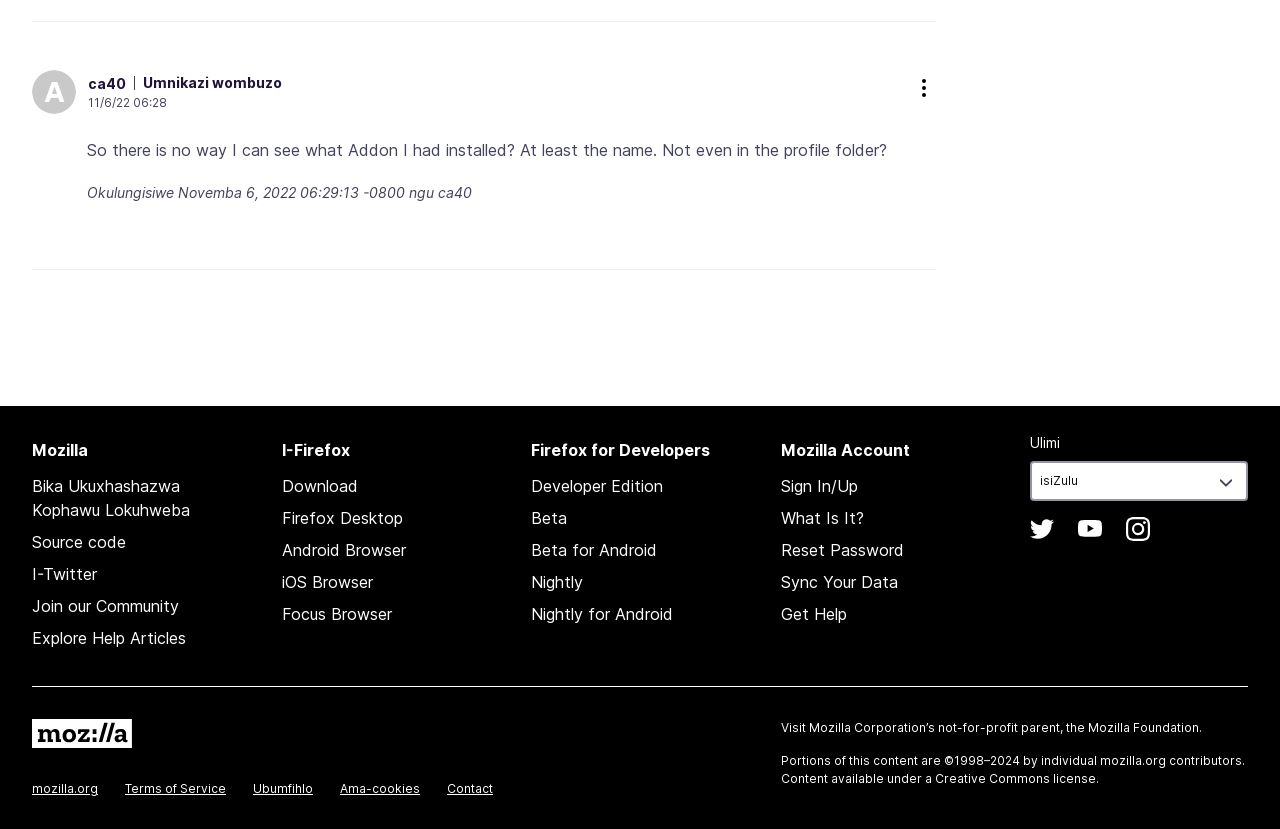Find the bounding box coordinates of the element you need to click on to perform this action: 'Visit the Mozilla website'. The coordinates should be represented by four float values between 0 and 1, in the format [left, top, right, bottom].

[0.025, 0.867, 0.103, 0.906]